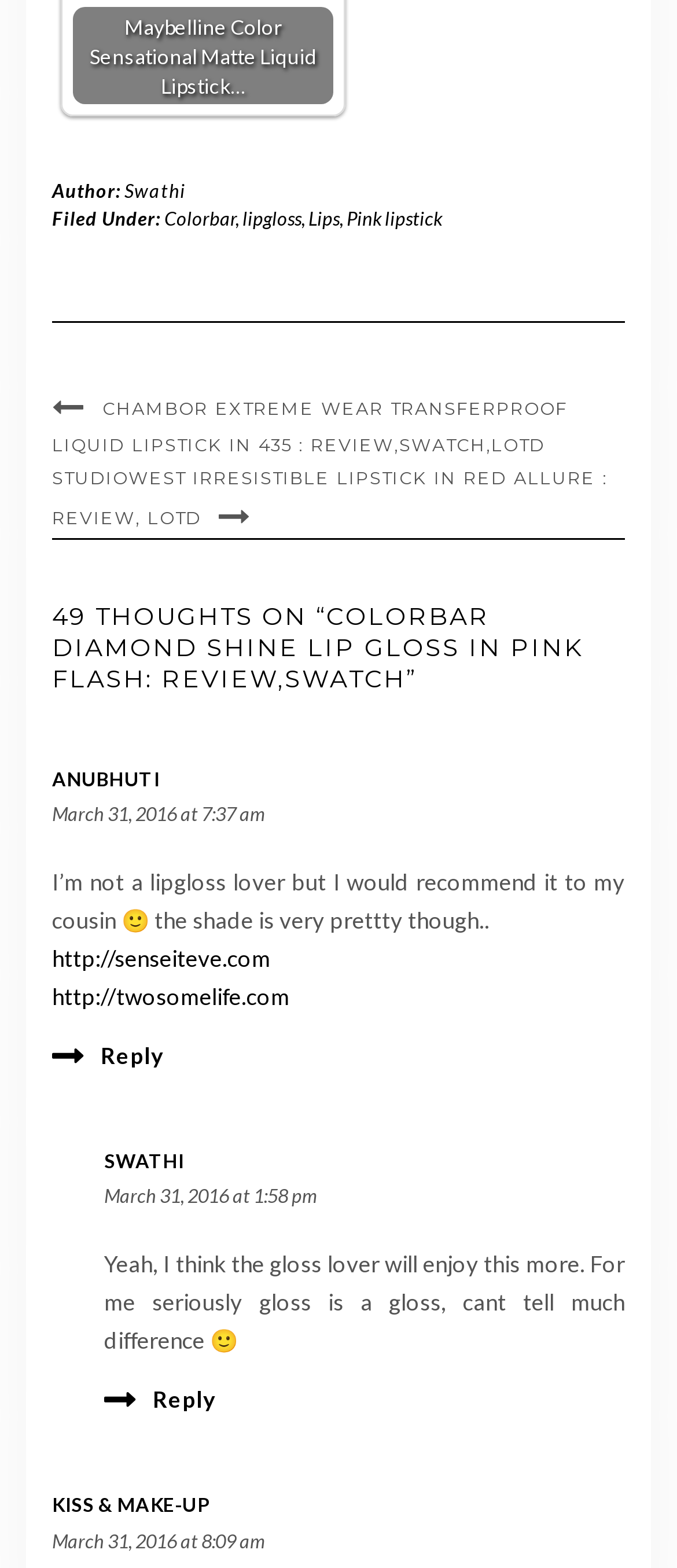Give the bounding box coordinates for the element described as: "Swathi".

[0.184, 0.115, 0.275, 0.129]